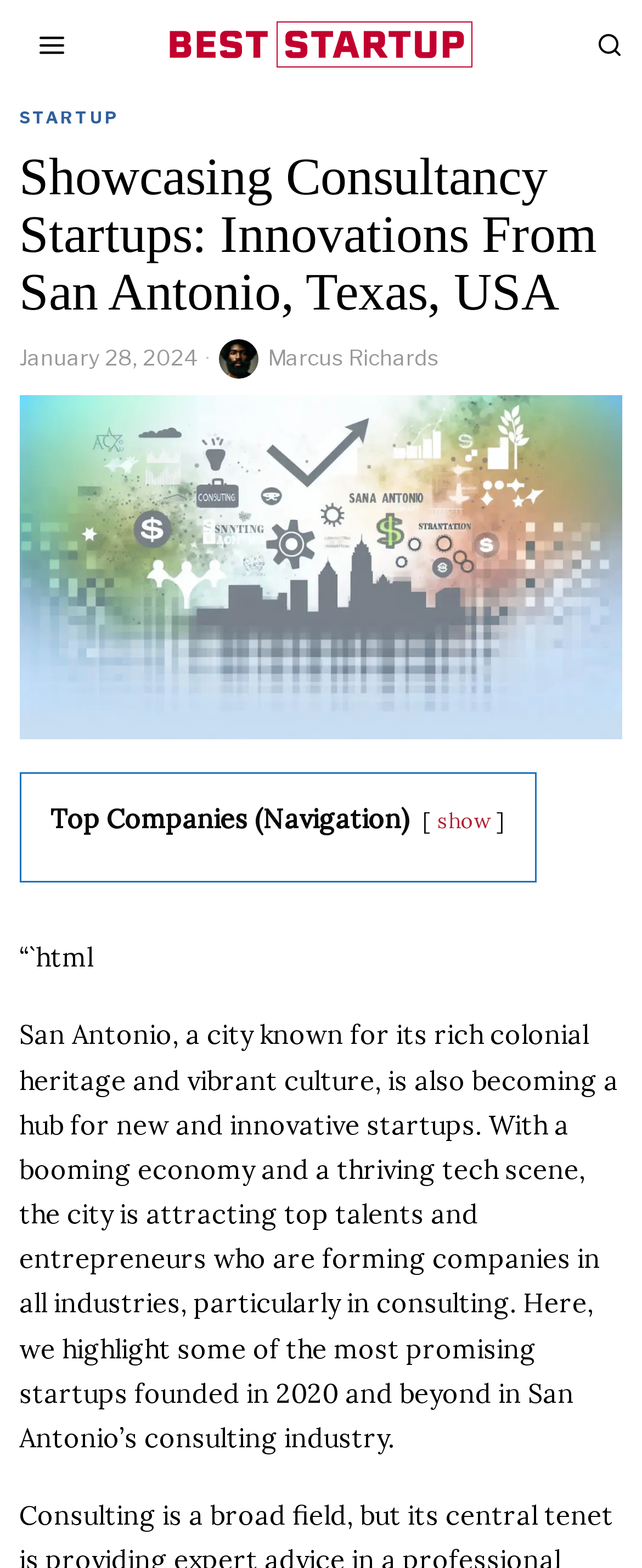What is the city known for its rich colonial heritage and vibrant culture?
Please answer the question with a detailed and comprehensive explanation.

The webpage mentions that San Antonio, a city known for its rich colonial heritage and vibrant culture, is also becoming a hub for new and innovative startups.